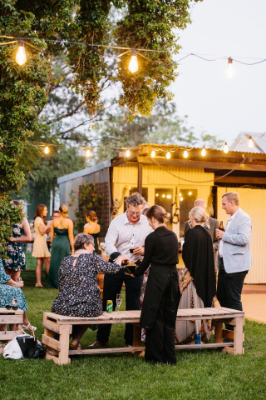Offer a detailed explanation of what is depicted in the image.

In a beautifully lit outdoor setting, guests gather for a joyous celebration. The scene captures a group of well-dressed individuals engaged in lively conversation, creating a warm and inviting atmosphere. Strings of soft lights twinkle above, adding to the enchanting ambiance of the evening. 

In the foreground, a small group sits on rustic wooden benches, some sharing drinks and laughter, while others focus on a shared device, probably organizing their next move in the festivities. In the background, guests mingle and enjoy each other's company, dressed in stylish outfits suitable for a wedding event. The charming venue, with its subtly lit building and greenery, sets the perfect backdrop for this gathering, emphasizing a relaxed yet festive mood.

This moment beautifully reflects the essence of social dining, where the provided catering service blends seamlessly with the joyful interactions among guests. As part of the wedding package, a menu of finger foods and substantial fork dishes is served, enhancing the experience of mingling without the need for traditional dining arrangements.